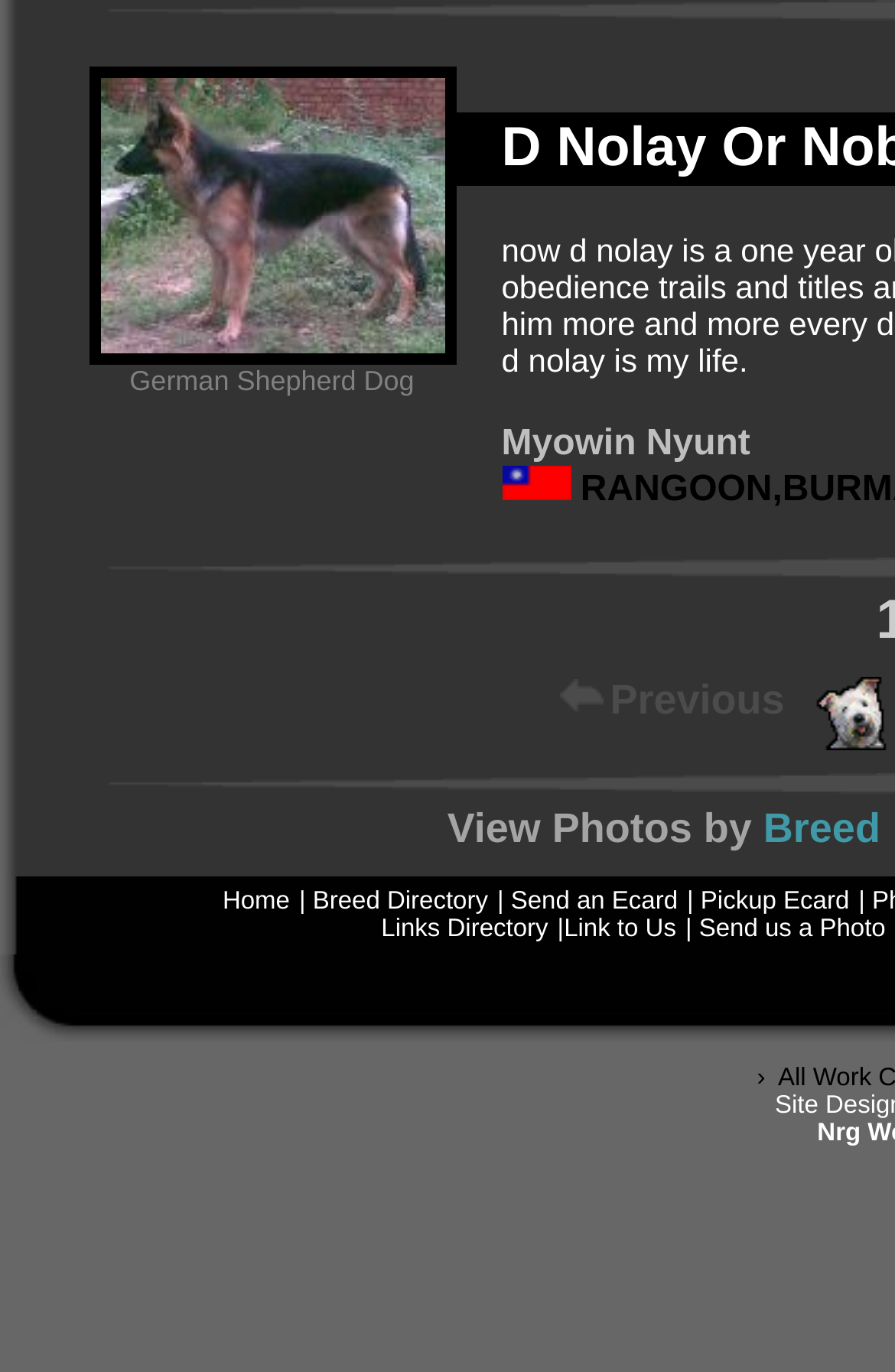Identify the bounding box coordinates of the section to be clicked to complete the task described by the following instruction: "Send an ecard". The coordinates should be four float numbers between 0 and 1, formatted as [left, top, right, bottom].

[0.571, 0.647, 0.757, 0.667]